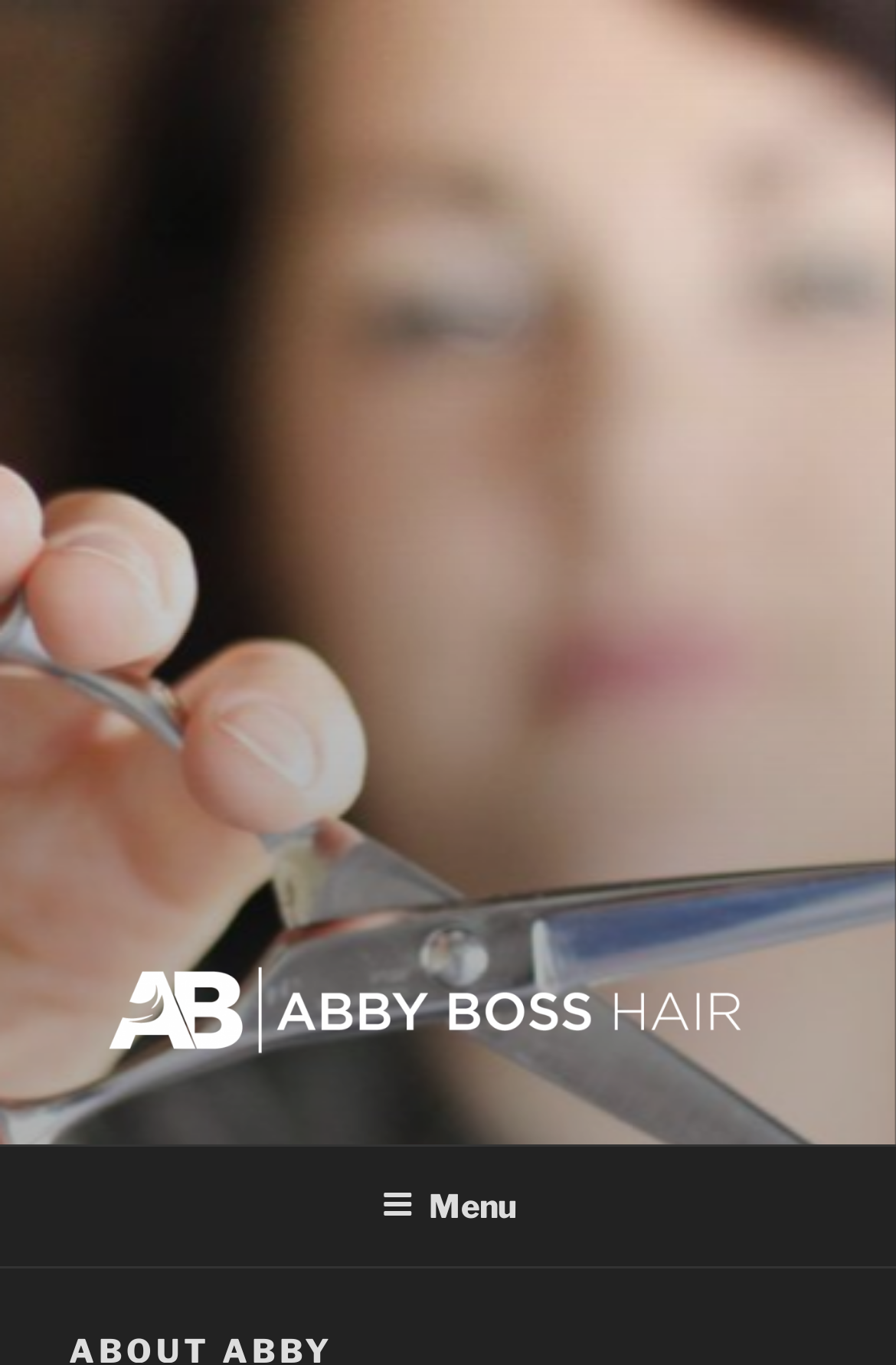Is the menu expanded?
From the details in the image, provide a complete and detailed answer to the question.

The button element 'Menu' has an attribute 'expanded: False', which suggests that the menu is not expanded.